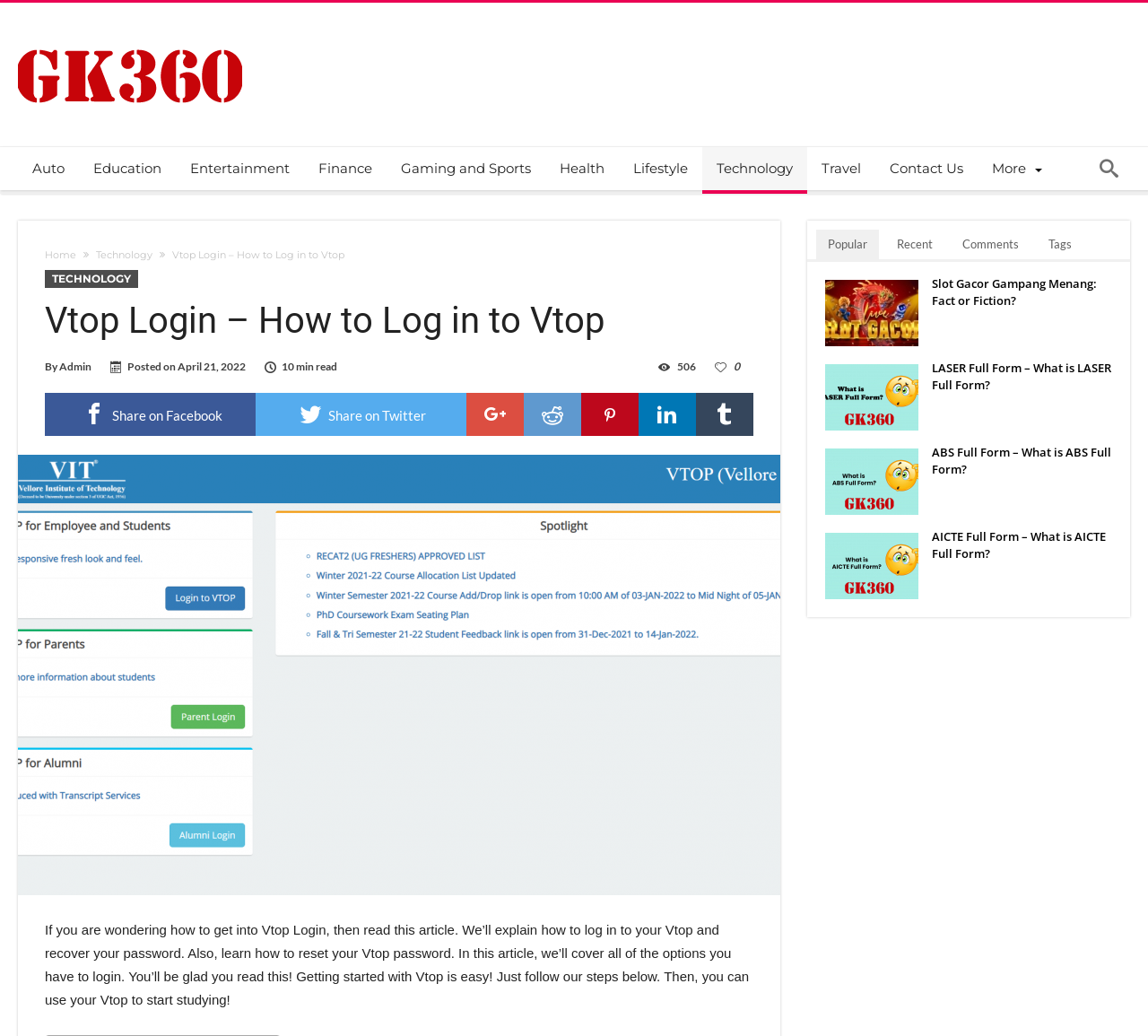Locate the bounding box coordinates of the element I should click to achieve the following instruction: "Click on the 'LASER Full Form – What is LASER Full Form?' link".

[0.812, 0.282, 0.969, 0.298]